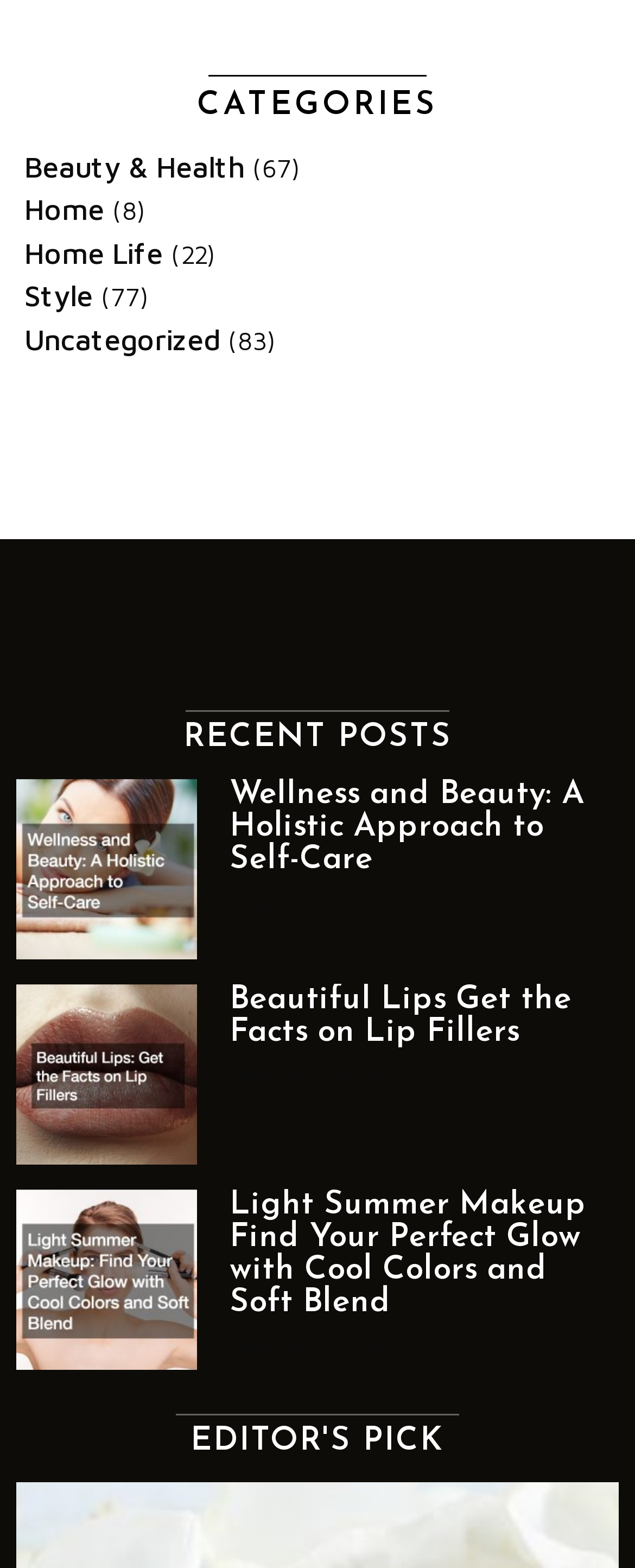What is the title of the first recent post?
Based on the image content, provide your answer in one word or a short phrase.

Wellness and Beauty: A Holistic Approach to Self-Care